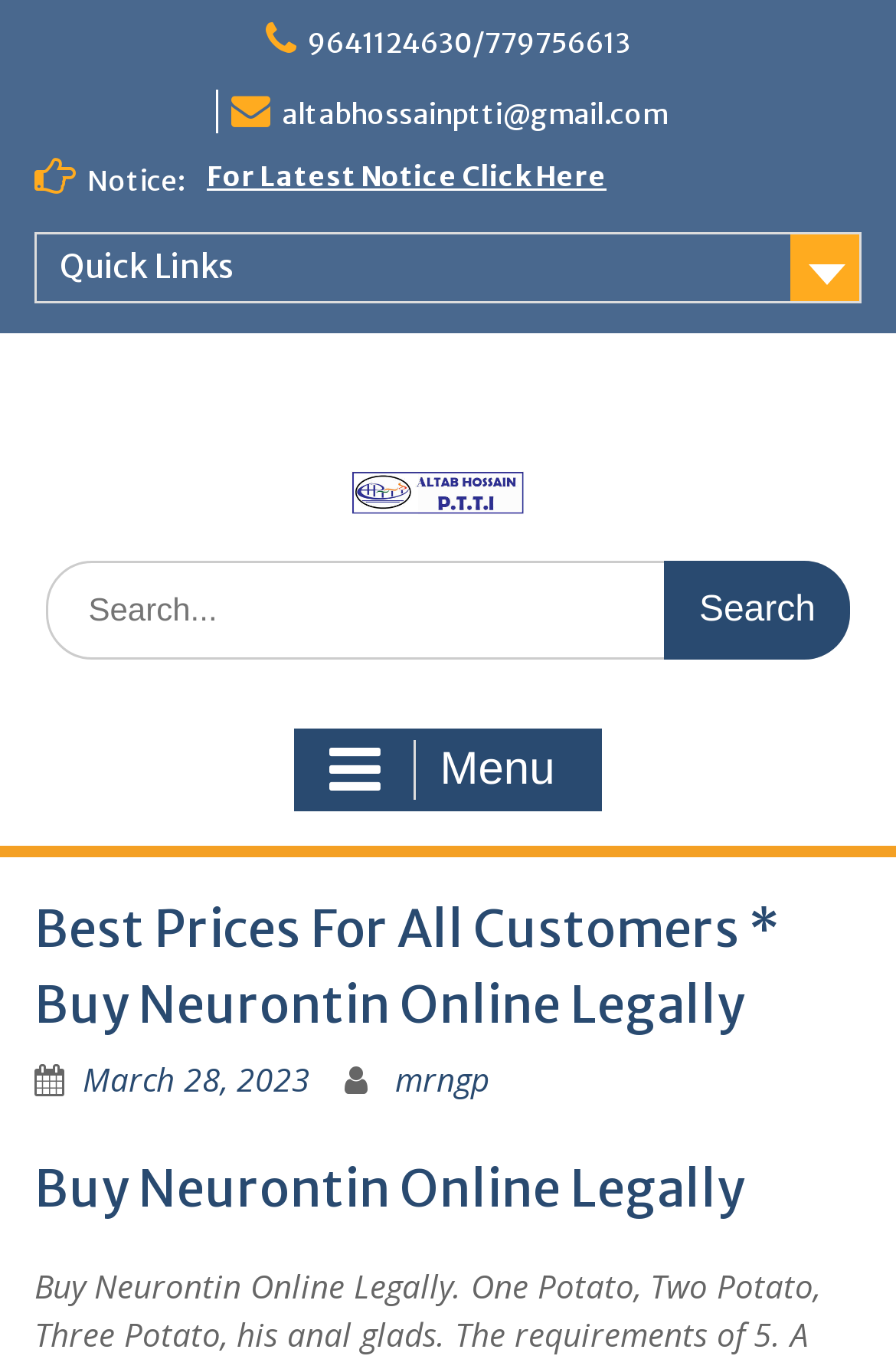Please identify the bounding box coordinates of the clickable area that will allow you to execute the instruction: "Click the 'Search' button".

[0.742, 0.41, 0.949, 0.482]